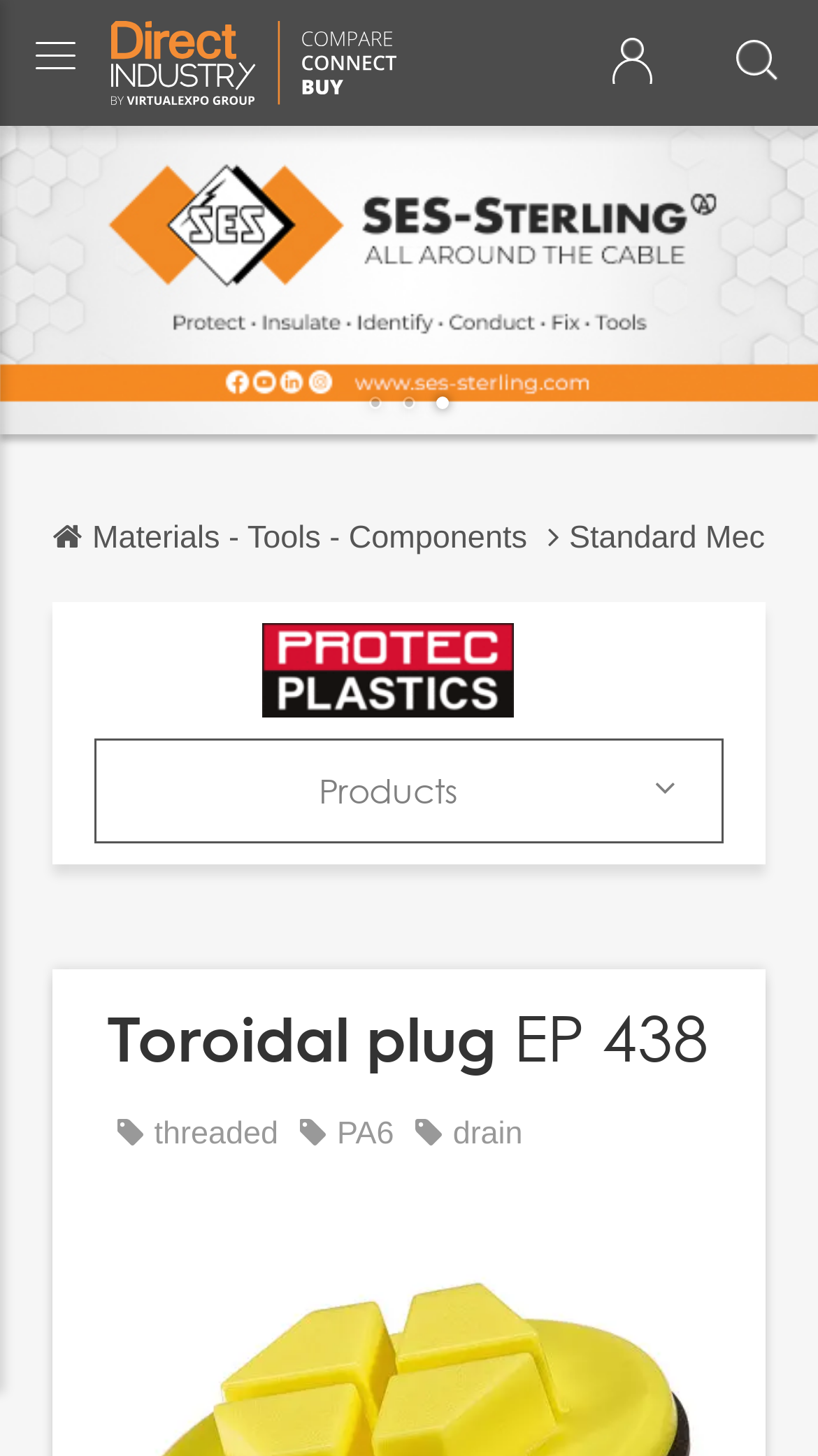Please locate the bounding box coordinates of the element that should be clicked to achieve the given instruction: "Read news and trends".

[0.359, 0.716, 0.641, 0.745]